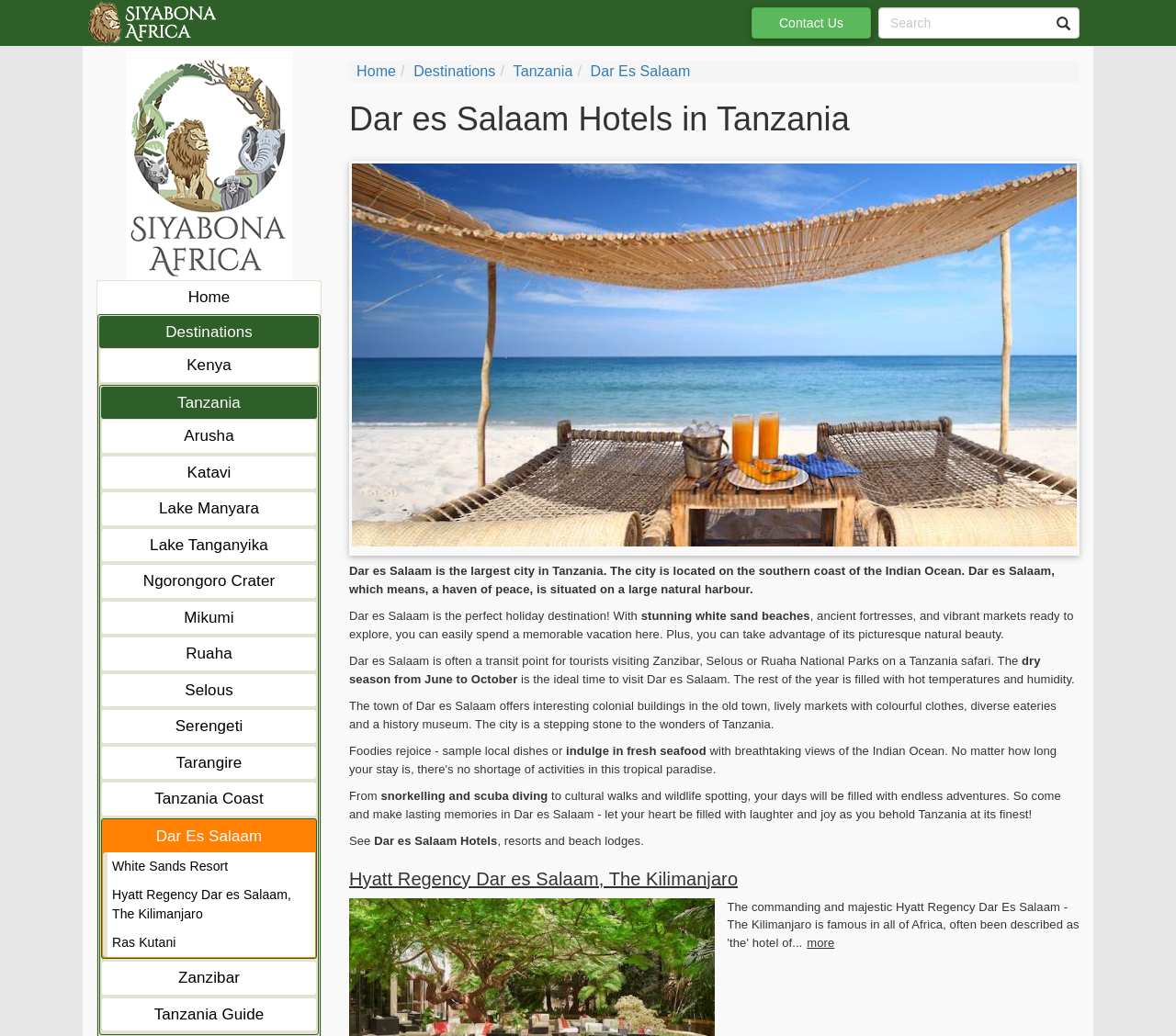Explain the webpage's design and content in an elaborate manner.

This webpage is about Dar es Salaam hotels and accommodations in Tanzania. At the top left corner, there is a logo of siyabona.com, which is a link to the website's homepage. Below the logo, there is a navigation menu with links to different destinations, including Kenya, Tanzania, and various cities in Tanzania.

On the left side of the page, there is a list of links to different hotels and resorts in Dar es Salaam, including White Sands Resort, Hyatt Regency Dar es Salaam, and Ras Kutani. 

The main content of the page is divided into two sections. The first section is a brief introduction to Dar es Salaam, describing it as a haven of peace with stunning white sand beaches, ancient fortresses, and vibrant markets. The text also mentions that Dar es Salaam is a transit point for tourists visiting Zanzibar, Selous, or Ruaha National Parks on a Tanzania safari.

The second section is a more detailed description of Dar es Salaam, highlighting its colonial buildings, lively markets, diverse eateries, and history museum. The text also mentions the ideal time to visit Dar es Salaam, which is during the dry season from June to October. Additionally, it suggests various activities to do in Dar es Salaam, such as snorkeling, scuba diving, cultural walks, and wildlife spotting.

Below the main content, there is a heading "Hyatt Regency Dar es Salaam, The Kilimanjaro" with a link to the hotel's page. At the bottom of the page, there are links to the website's homepage, contact us page, and a search box.

Throughout the page, there are several images, including a logo of siyabona.com, a picture of Dar es Salaam, and a logo of Hyatt Regency Dar es Salaam.